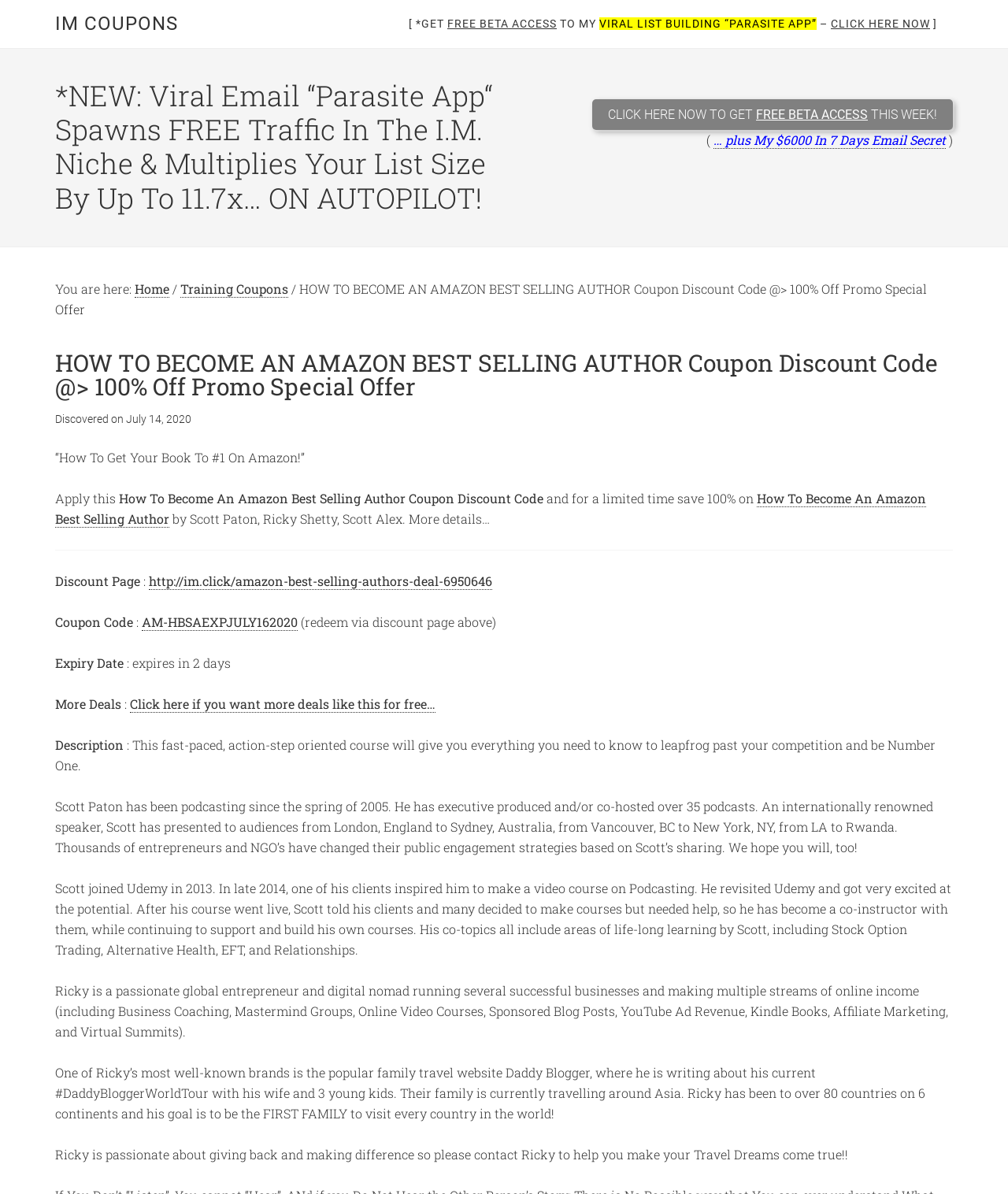Who are the authors of the Amazon best selling author course?
Carefully analyze the image and provide a thorough answer to the question.

I found the authors' names by looking at the section that describes the course, which is located below the 'Discount Page' section. The authors' names are mentioned as 'Scott Paton, Ricky Shetty, Scott Alex'.